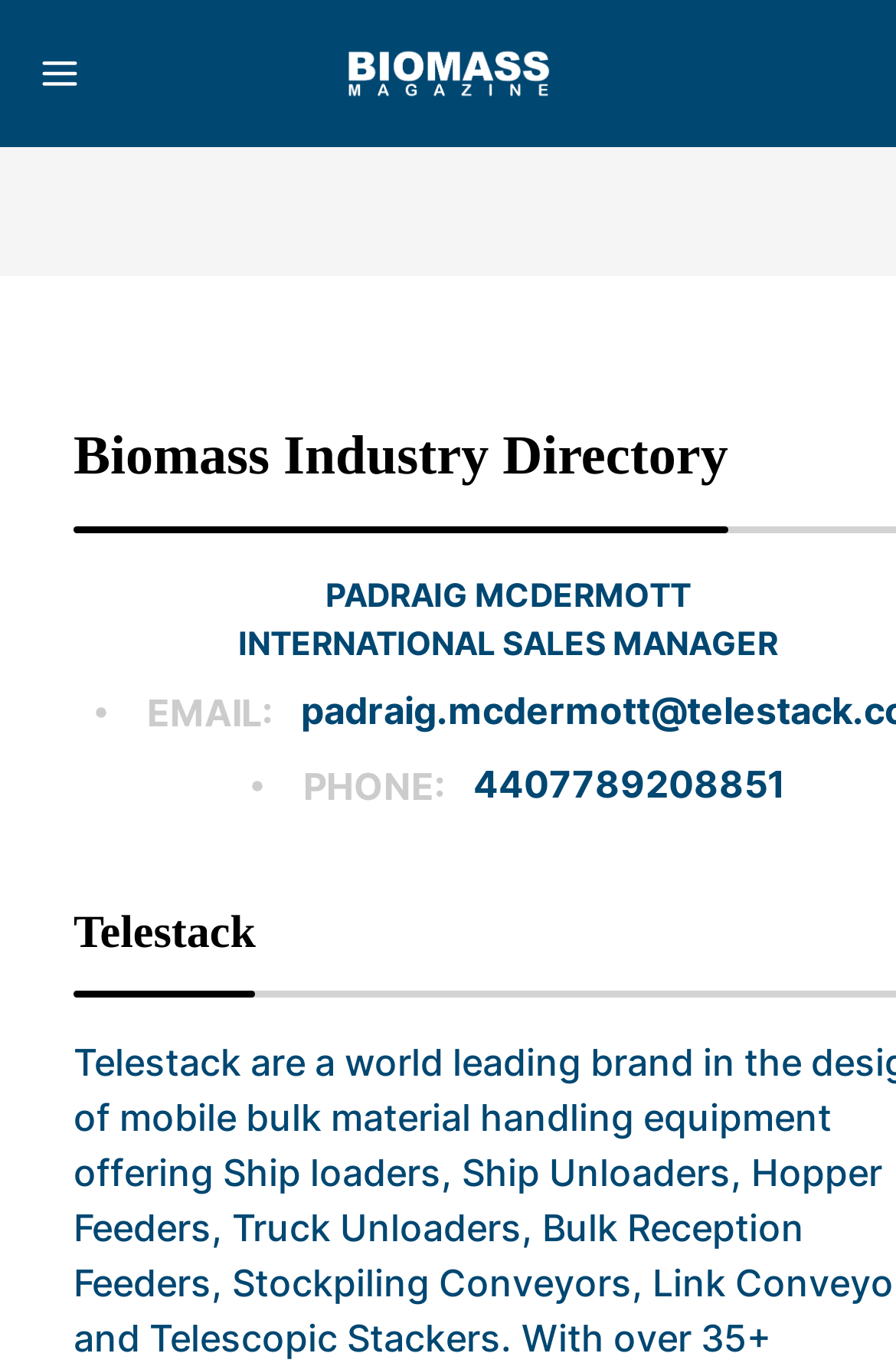Please respond to the question using a single word or phrase:
What is the job title of the person listed?

INTERNATIONAL SALES MANAGER